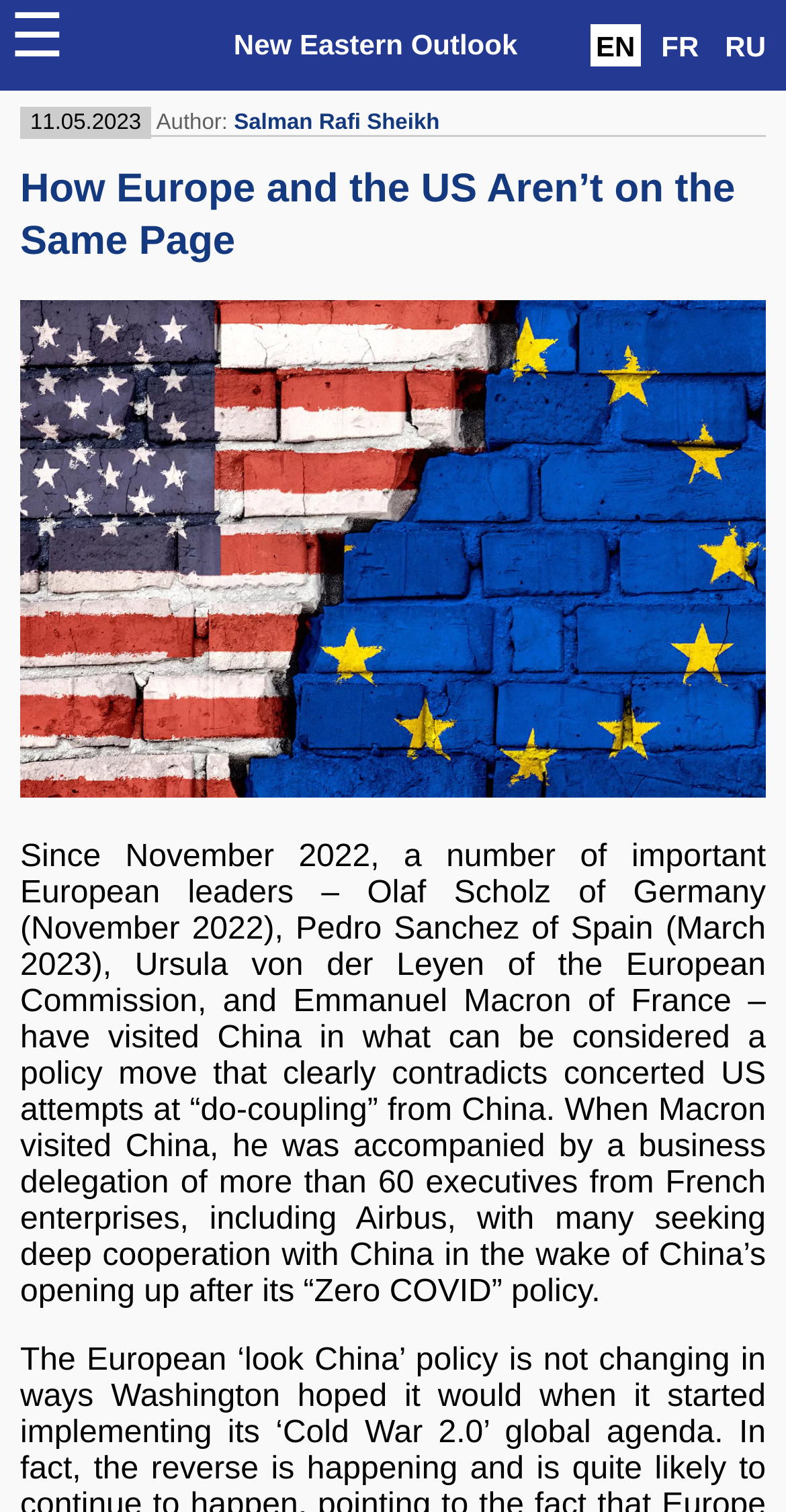Who is the author of the article?
Answer the question with a detailed and thorough explanation.

I found the author of the article by looking at the link element with the content 'Salman Rafi Sheikh' which is located next to the static text 'Author:' on the webpage.